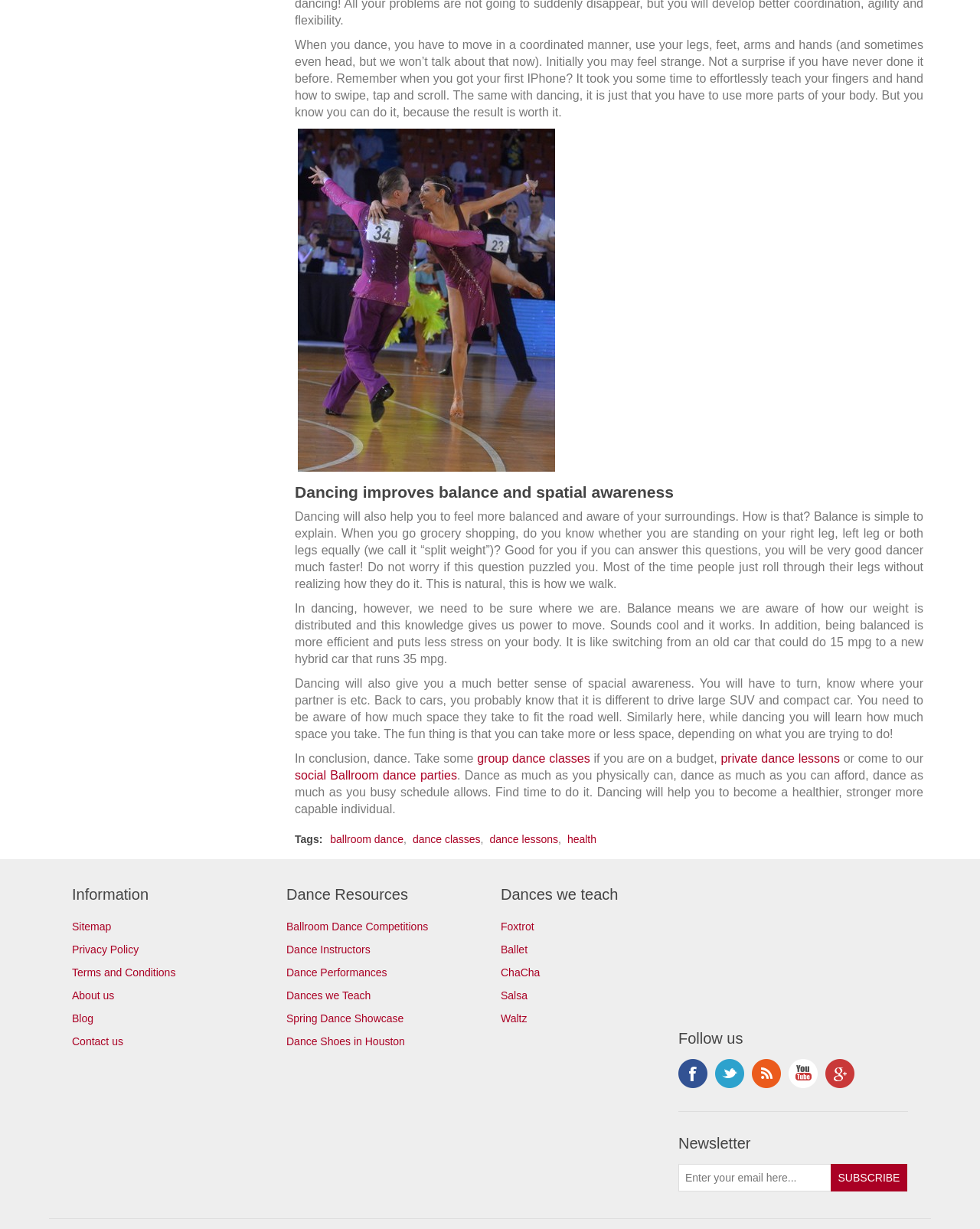What are the options to take dance classes?
Refer to the image and answer the question using a single word or phrase.

group, private, social